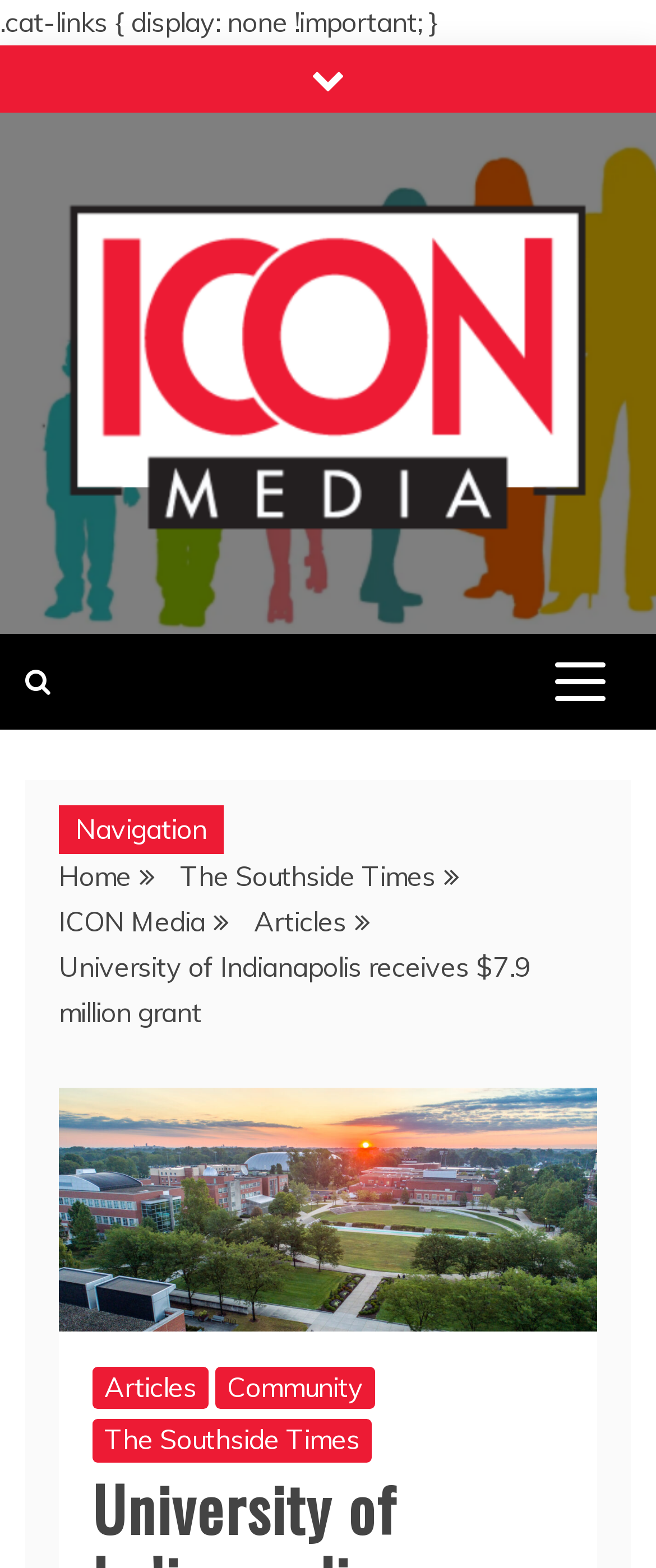Identify the bounding box coordinates of the area that should be clicked in order to complete the given instruction: "Click the My Icon Media logo". The bounding box coordinates should be four float numbers between 0 and 1, i.e., [left, top, right, bottom].

[0.038, 0.104, 0.962, 0.372]